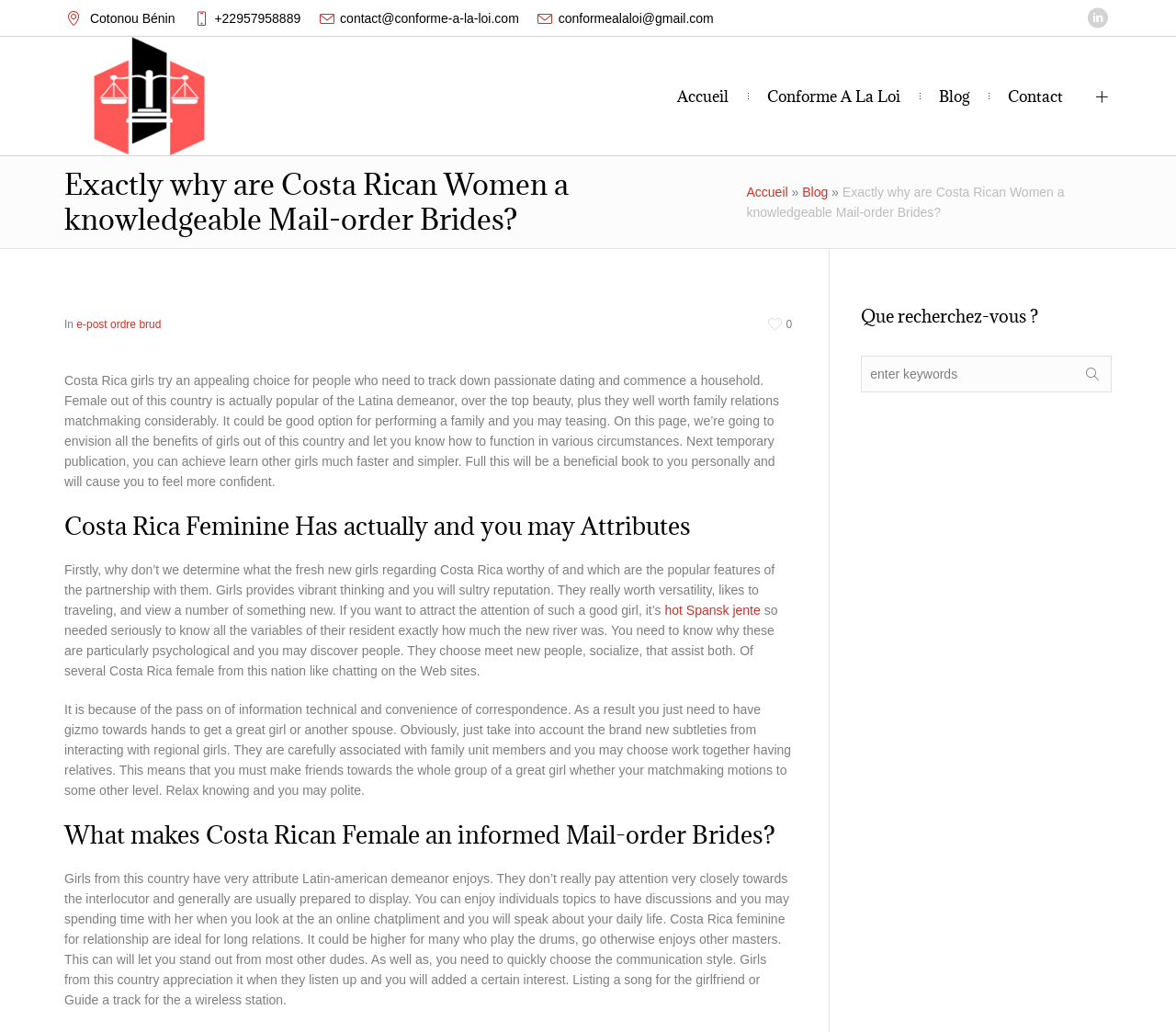Use a single word or phrase to answer the question: What is the characteristic of Costa Rican women?

Vibrant thinking and sultry reputation